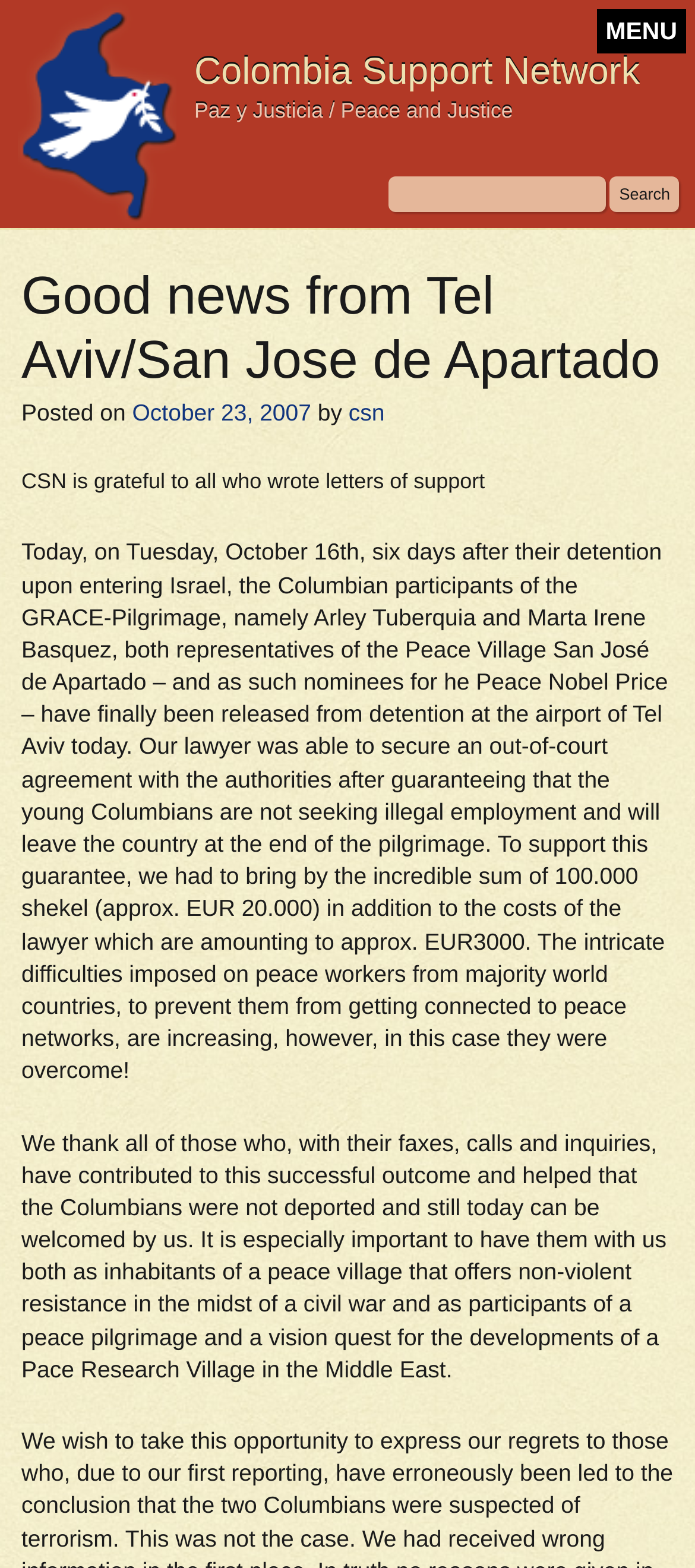Answer the question briefly using a single word or phrase: 
What is the name of the peace village?

San José de Apartado